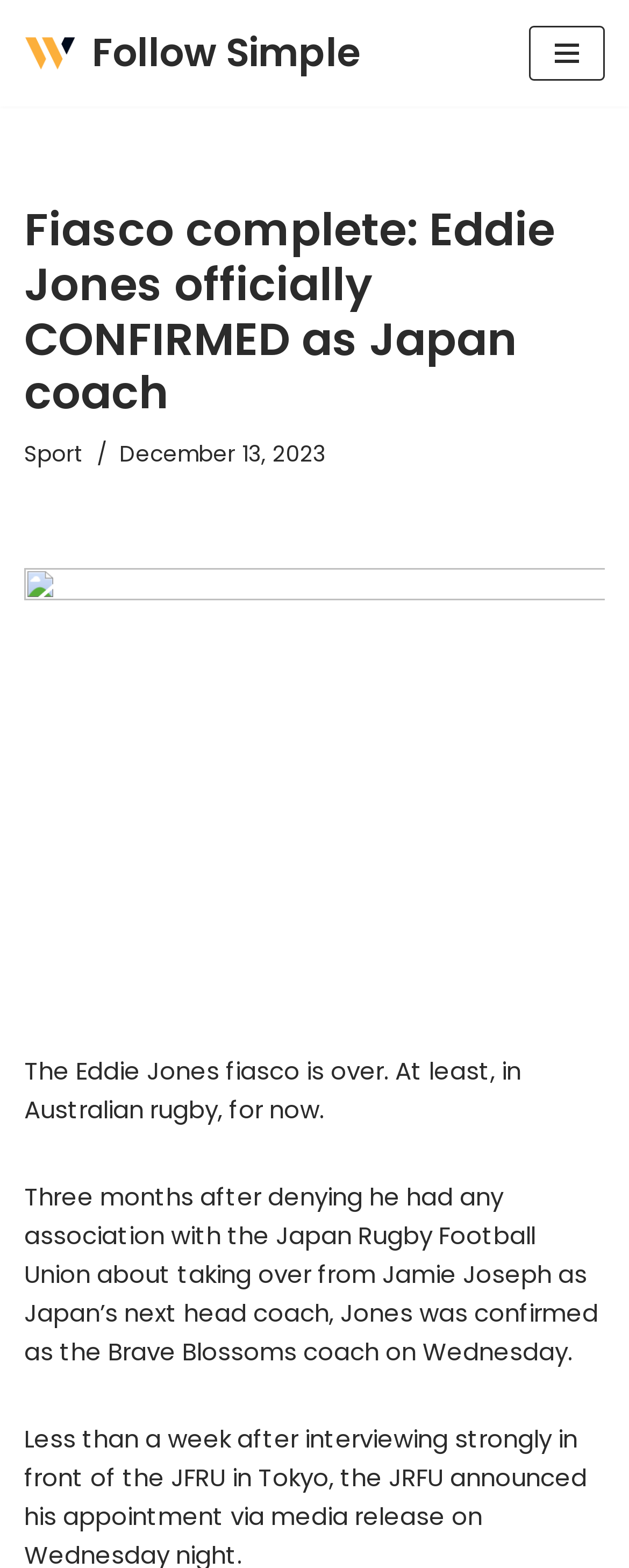What is the name of the coach confirmed for Japan?
Based on the image, provide a one-word or brief-phrase response.

Eddie Jones